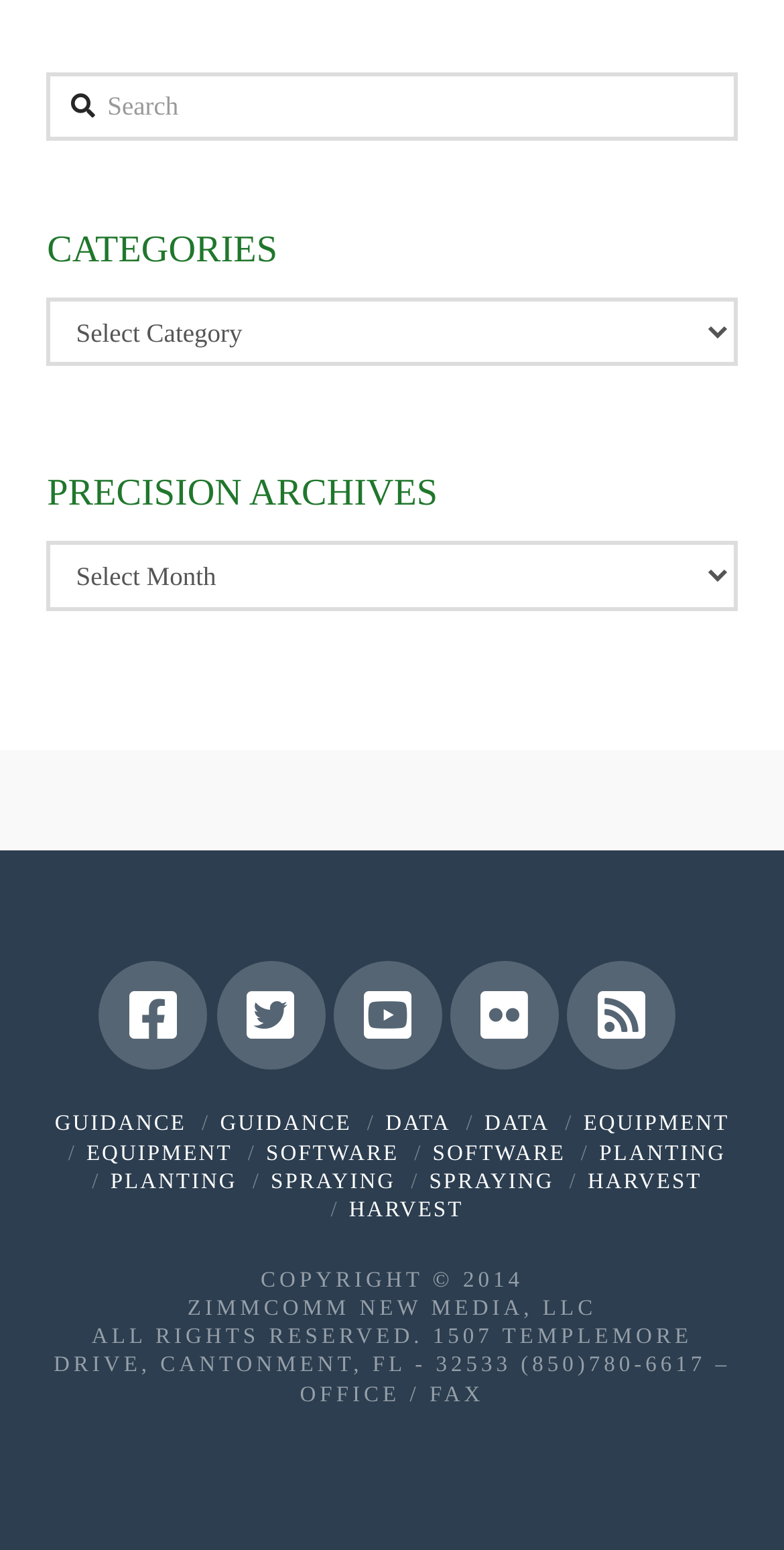Please find the bounding box coordinates for the clickable element needed to perform this instruction: "View guidance".

[0.07, 0.718, 0.238, 0.733]